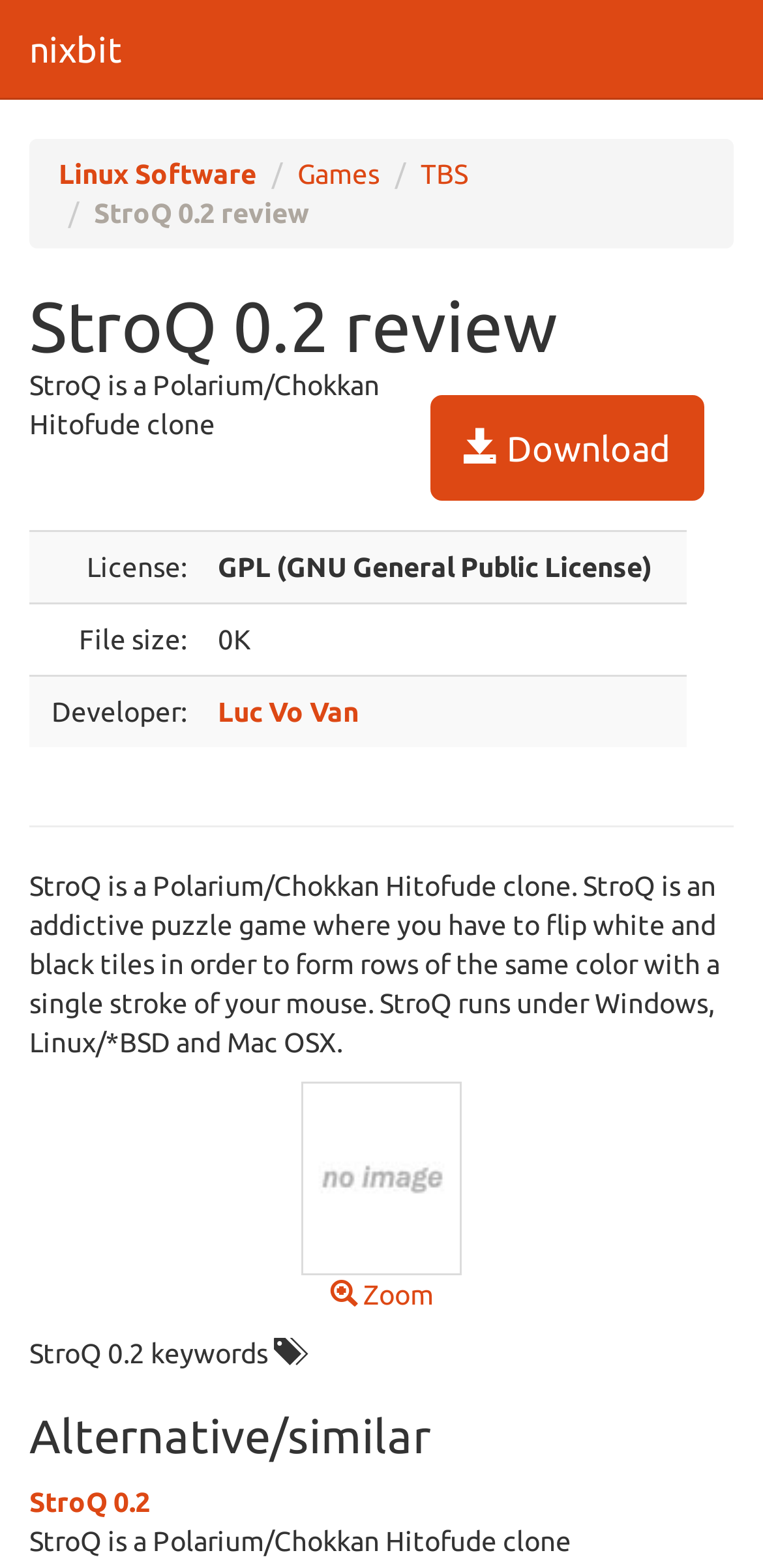What is the file size of StroQ 0.2?
Examine the webpage screenshot and provide an in-depth answer to the question.

The file size of StroQ 0.2 can be found in the table under the 'StroQ 0.2 review' heading, where it is listed as '0K'.